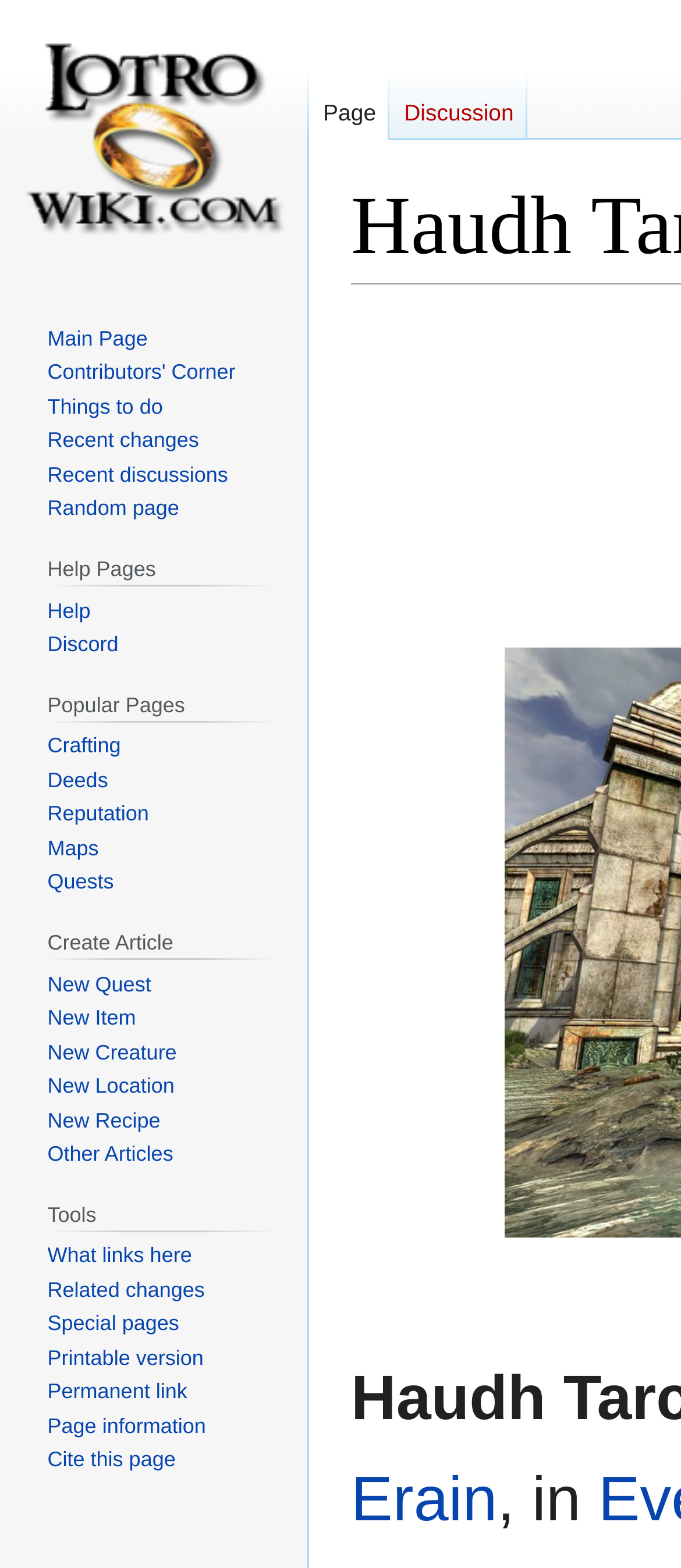Give a succinct answer to this question in a single word or phrase: 
How many navigation sections are there?

5